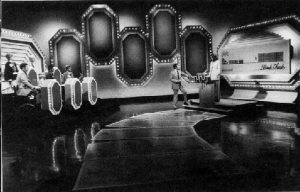Provide a thorough description of the image, including all visible elements.

The image depicts a scene from the classic television game show "Who, What, or Where." It features a dramatic studio set with brightly lit displays and an elegant stage designed for contestants. On the left, several contestants sit at individual podiums, each equipped with buttons for answering questions. In the foreground, a host stands behind another podium, engaging with the contestants and guiding the game. The backdrop showcases a series of empty, illuminated frames, suggesting upcoming questions or categories. This nostalgic setting evokes memories of competitive tension and excitement as participants compete for prizes in a lively atmosphere.